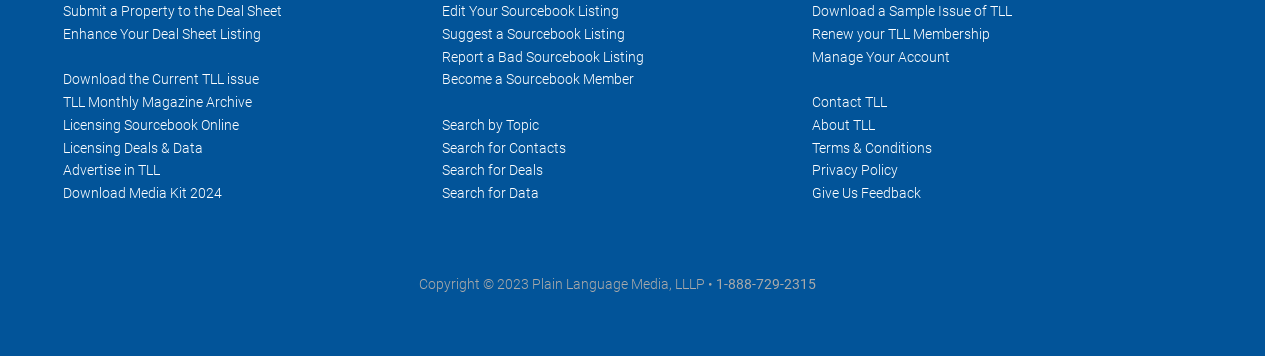Please determine the bounding box coordinates of the element's region to click for the following instruction: "Search by topic".

[0.345, 0.329, 0.421, 0.373]